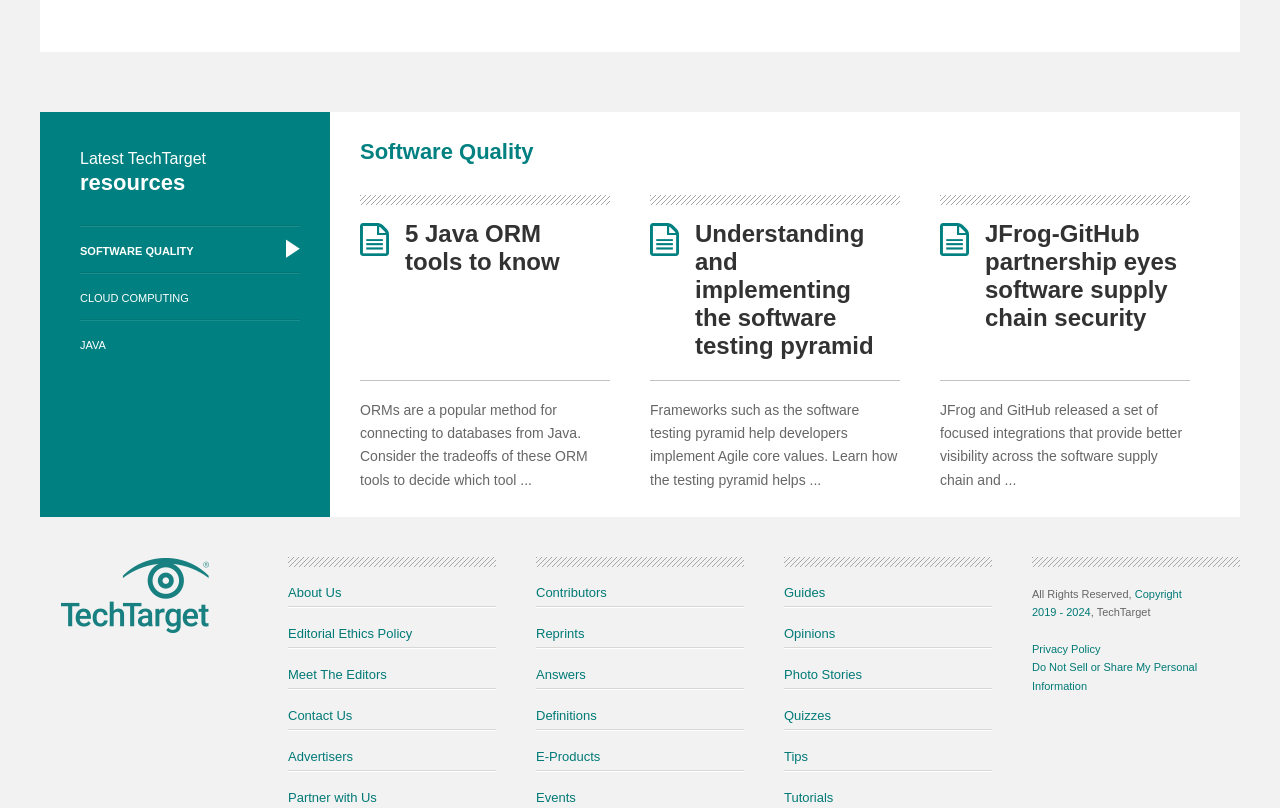Locate the coordinates of the bounding box for the clickable region that fulfills this instruction: "Read about 'ORMs are a popular method for connecting to databases from Java'".

[0.281, 0.15, 0.459, 0.257]